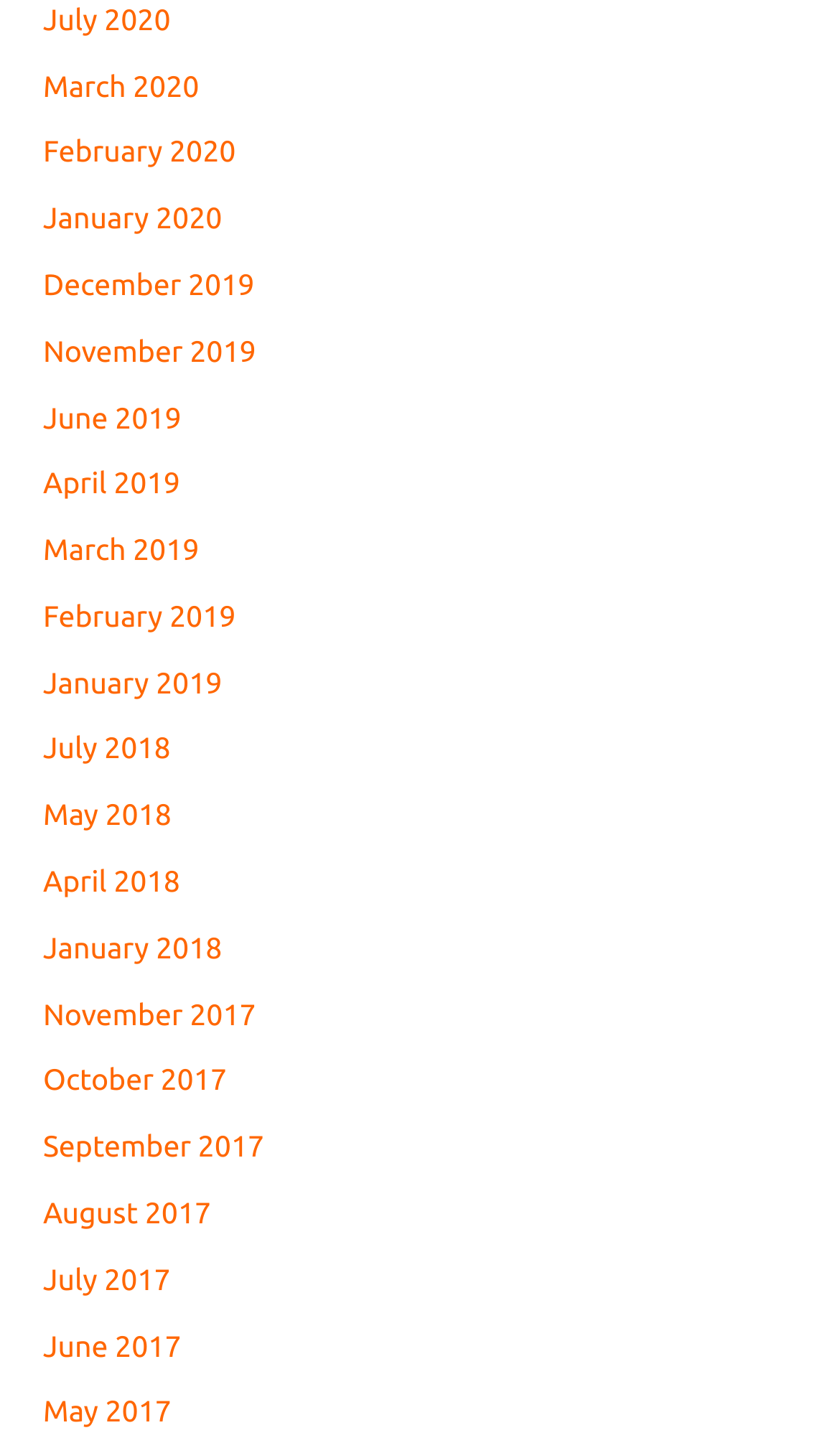Locate the bounding box coordinates of the item that should be clicked to fulfill the instruction: "view June 2017".

[0.051, 0.92, 0.216, 0.944]